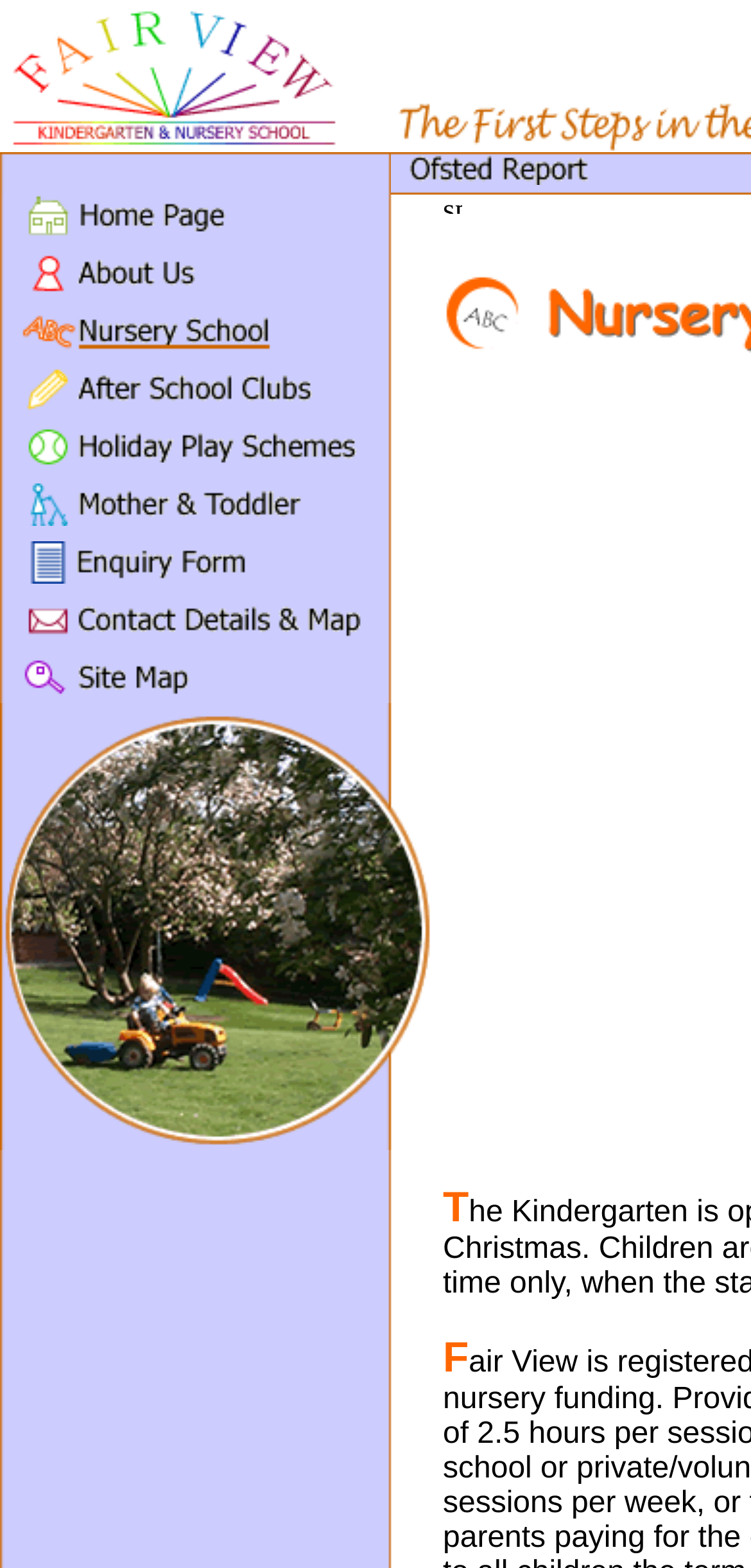Please determine the bounding box coordinates of the element to click on in order to accomplish the following task: "go to Fair View Homepage". Ensure the coordinates are four float numbers ranging from 0 to 1, i.e., [left, top, right, bottom].

[0.0, 0.081, 0.472, 0.102]